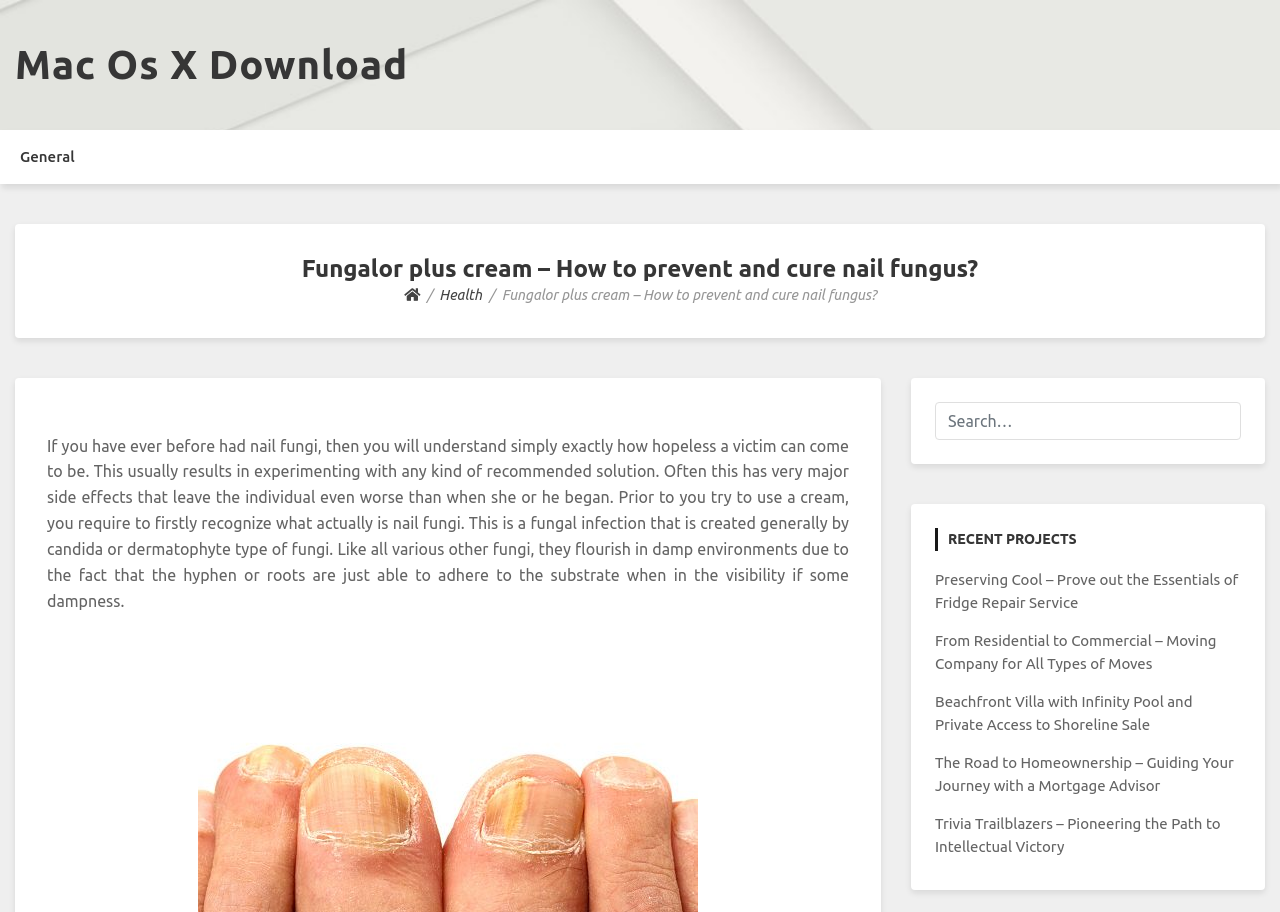Please answer the following question using a single word or phrase: 
What is the purpose of the search bar?

To search the website